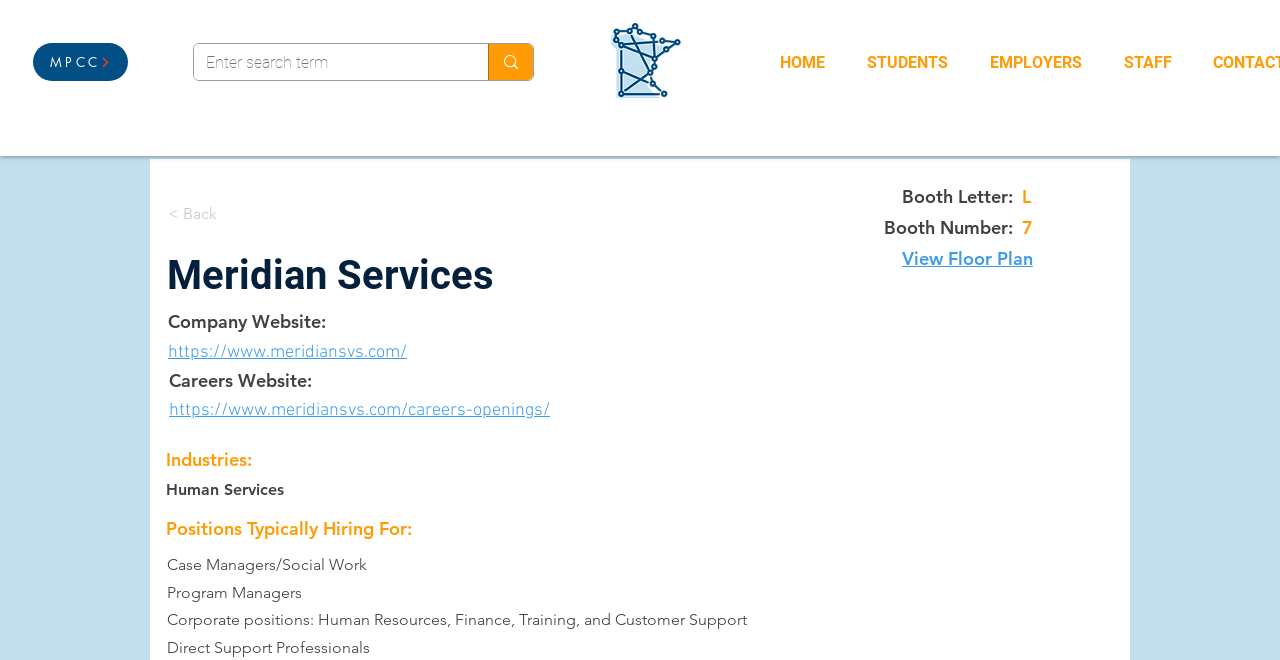Write an exhaustive caption that covers the webpage's main aspects.

The webpage appears to be a company profile page for Meridian Services. At the top left, there is a link to "MPCC" and a search bar with a button to enter a search term. The search bar is accompanied by a small image. 

To the right of the search bar, there is an image of the MPCCC Full Color State logo. Below this, there are five navigation links: "HOME", "STUDENTS", "EMPLOYERS", "STAFF", and a disabled "Back" button.

The main content of the page is divided into sections. The first section has a heading "Meridian Services" and displays information about a booth, including the booth letter and number. Below this, there is a link to "View Floor Plan".

The next section provides company information, including the company website and careers website. Following this, there are sections listing the industries the company operates in, positions typically hiring for, and specific job titles such as Case Managers, Program Managers, and Direct Support Professionals.